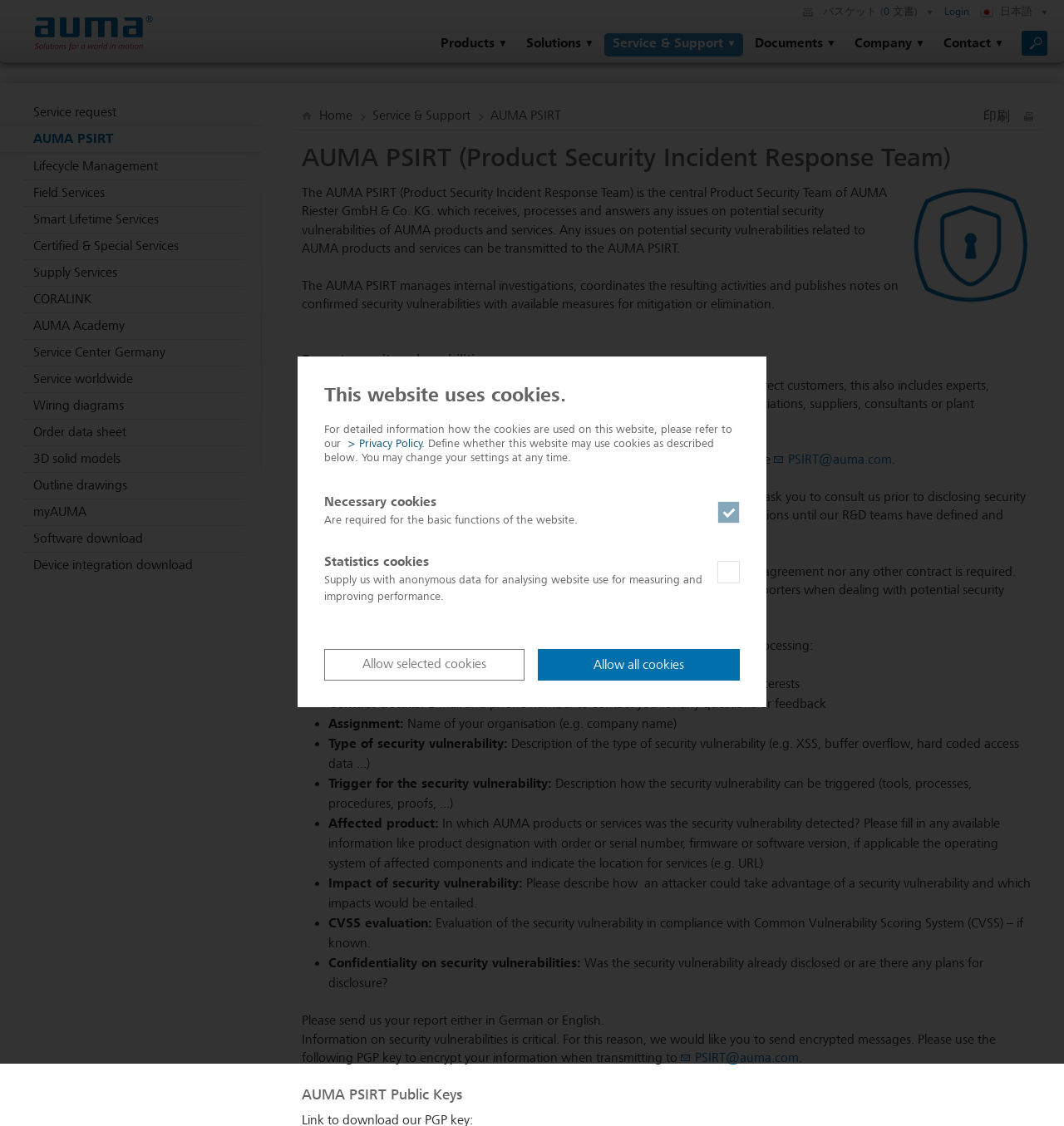Please determine the bounding box coordinates of the element to click in order to execute the following instruction: "Click the 'learn more about cookies' button". The coordinates should be four float numbers between 0 and 1, specified as [left, top, right, bottom].

[0.323, 0.387, 0.399, 0.4]